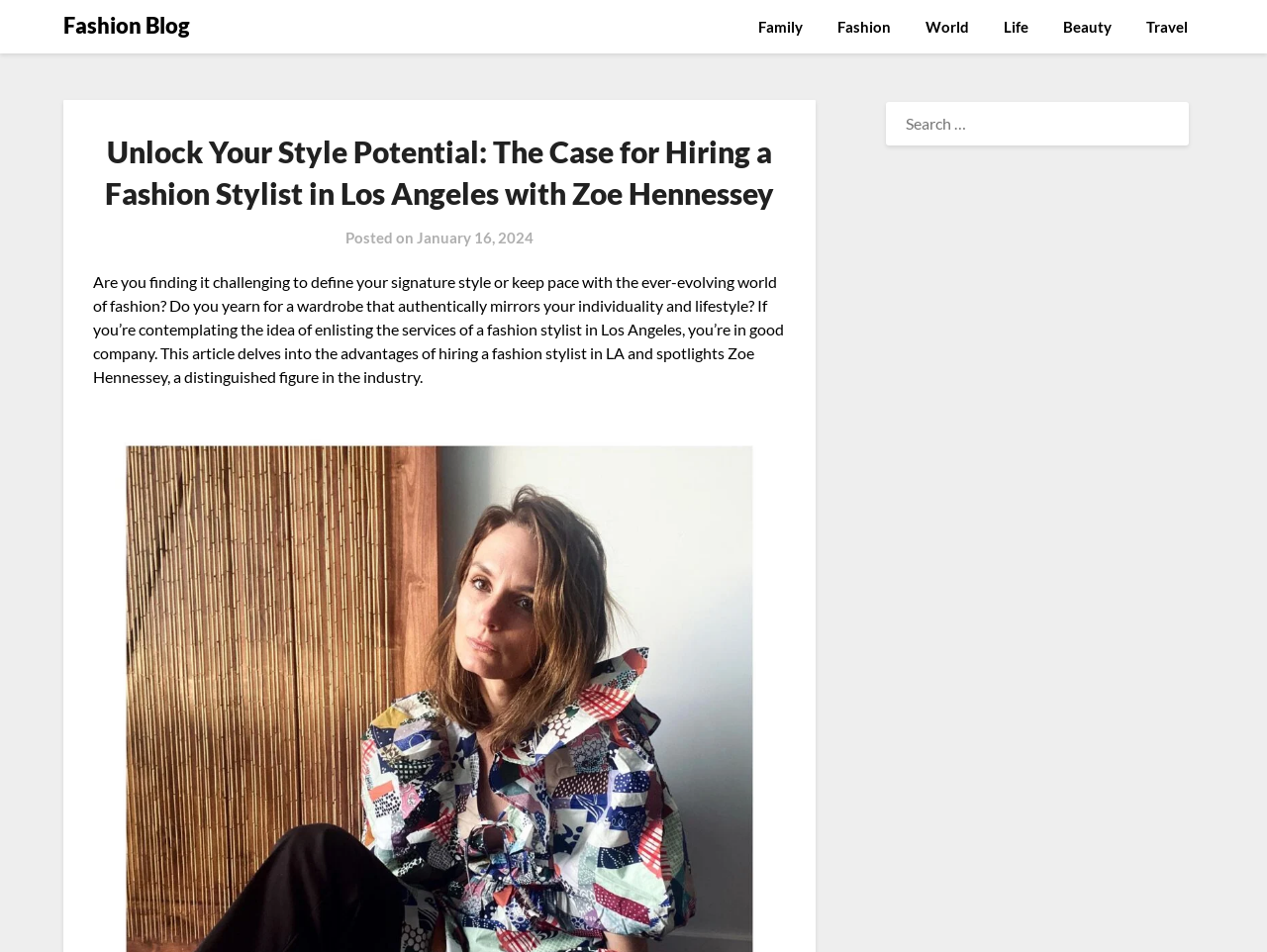What is the main topic of this webpage?
Refer to the image and provide a one-word or short phrase answer.

Fashion Stylist